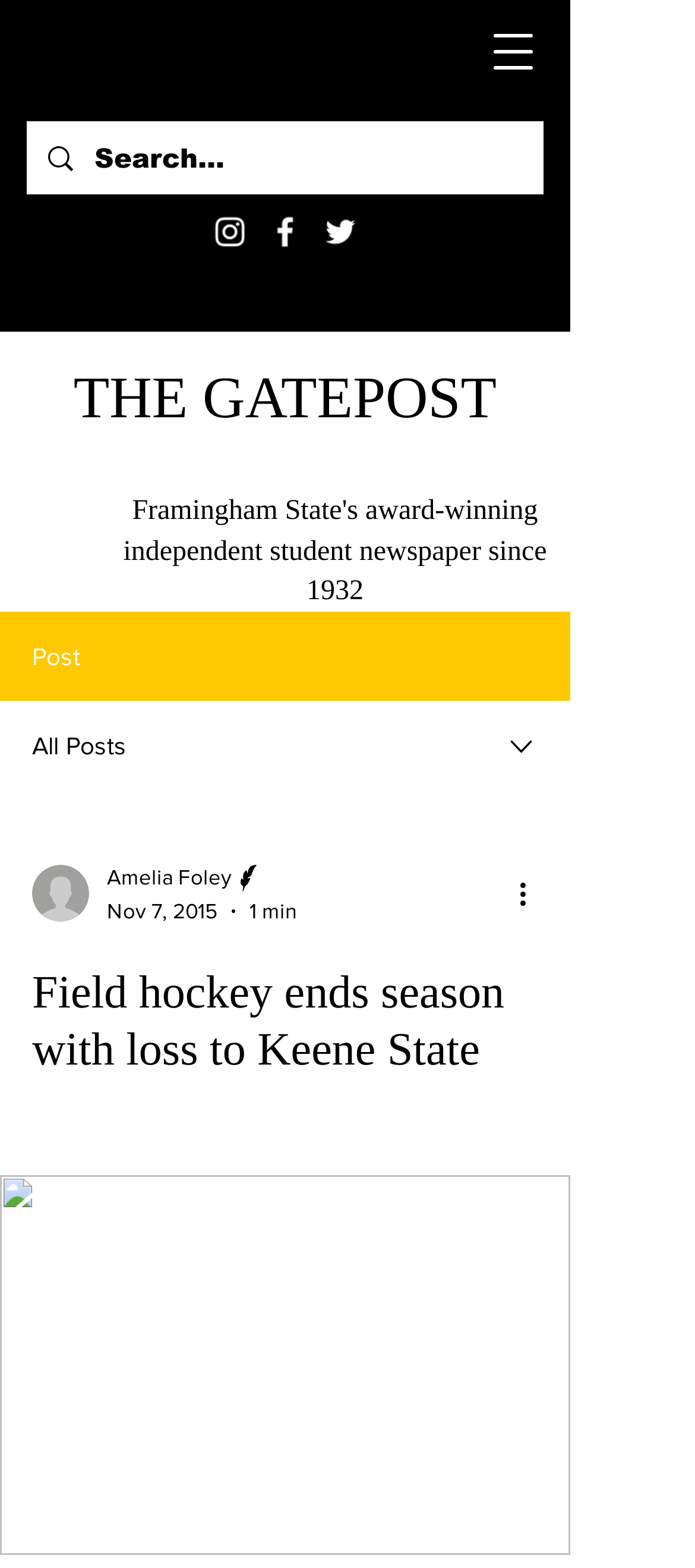Locate and provide the bounding box coordinates for the HTML element that matches this description: "Amelia Foley".

[0.154, 0.549, 0.428, 0.571]